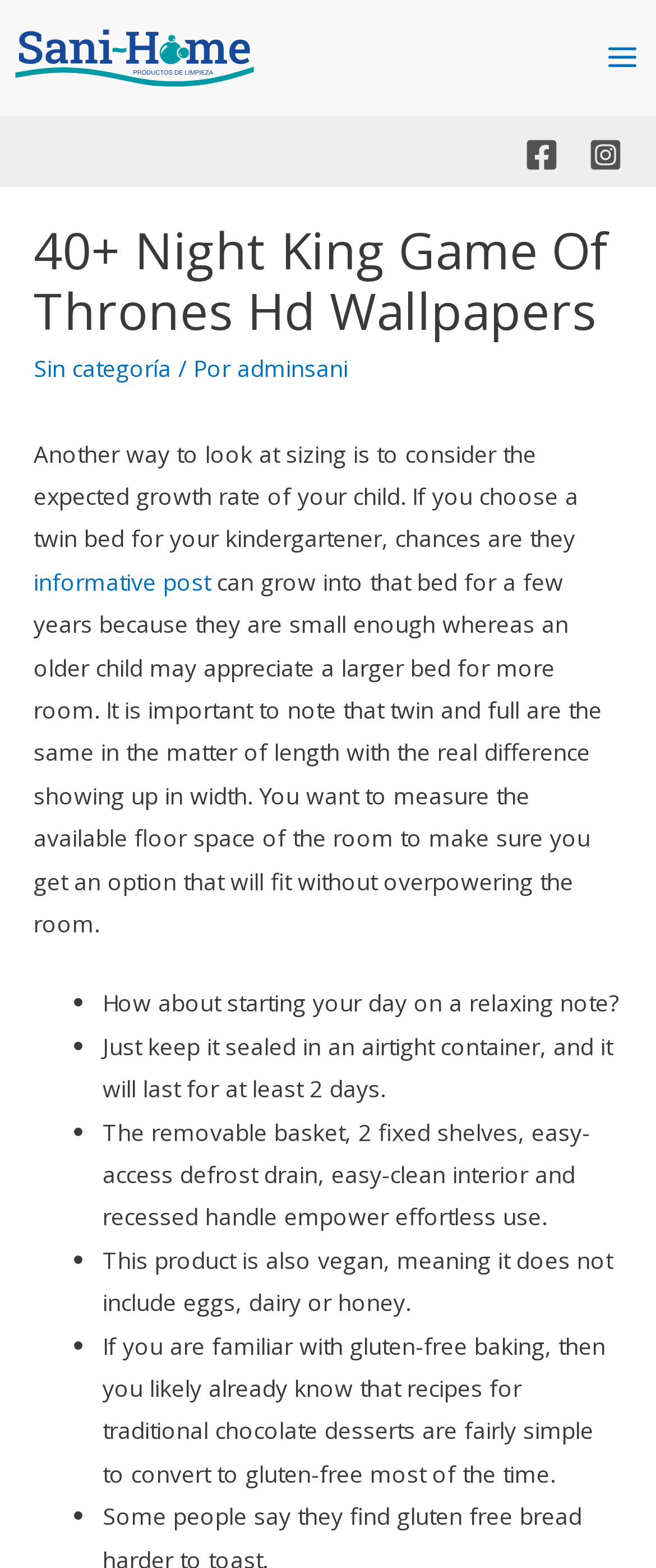Based on what you see in the screenshot, provide a thorough answer to this question: What is the topic of the text below the header?

I read the text below the header and found that it discusses the sizing of beds, including twin beds and full beds, and how to choose the right size for a child.